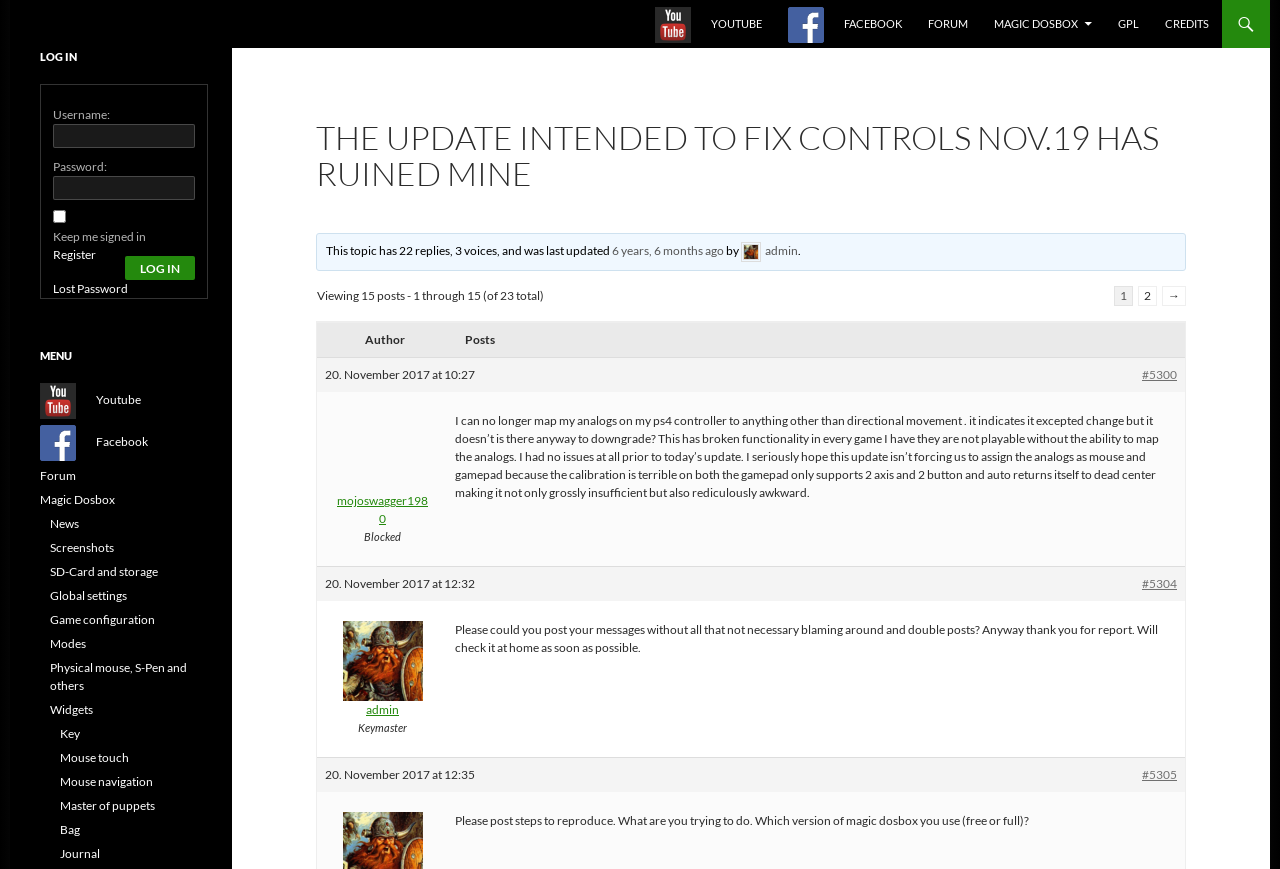Please identify the bounding box coordinates of the element that needs to be clicked to perform the following instruction: "Click on the link to learn more about Seabound’s Carbon Capture technology".

None